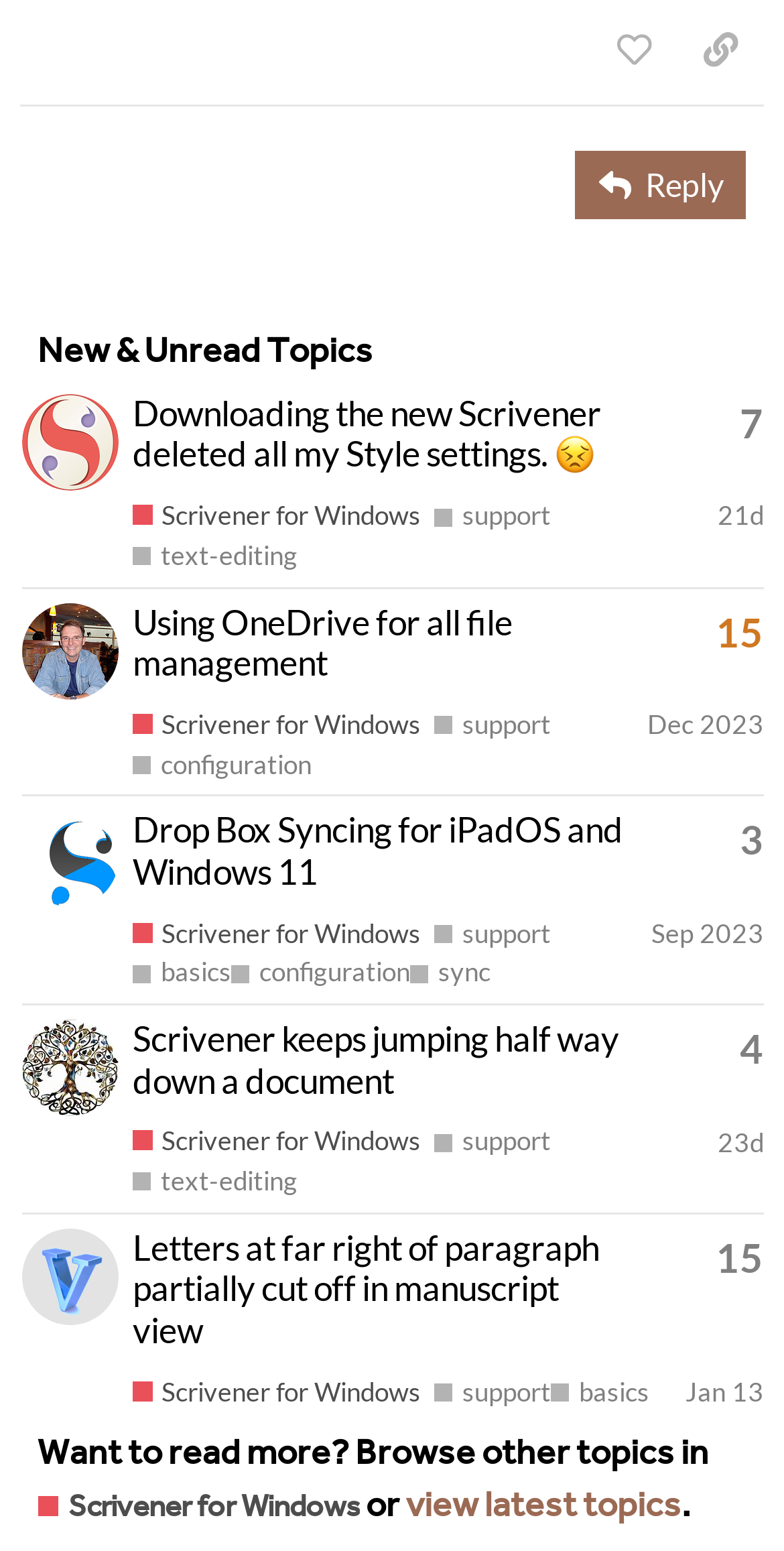How many topics are listed?
Kindly give a detailed and elaborate answer to the question.

I counted the number of gridcell elements inside the table element, which represents the list of topics. There are 5 gridcell elements, each containing information about a topic.